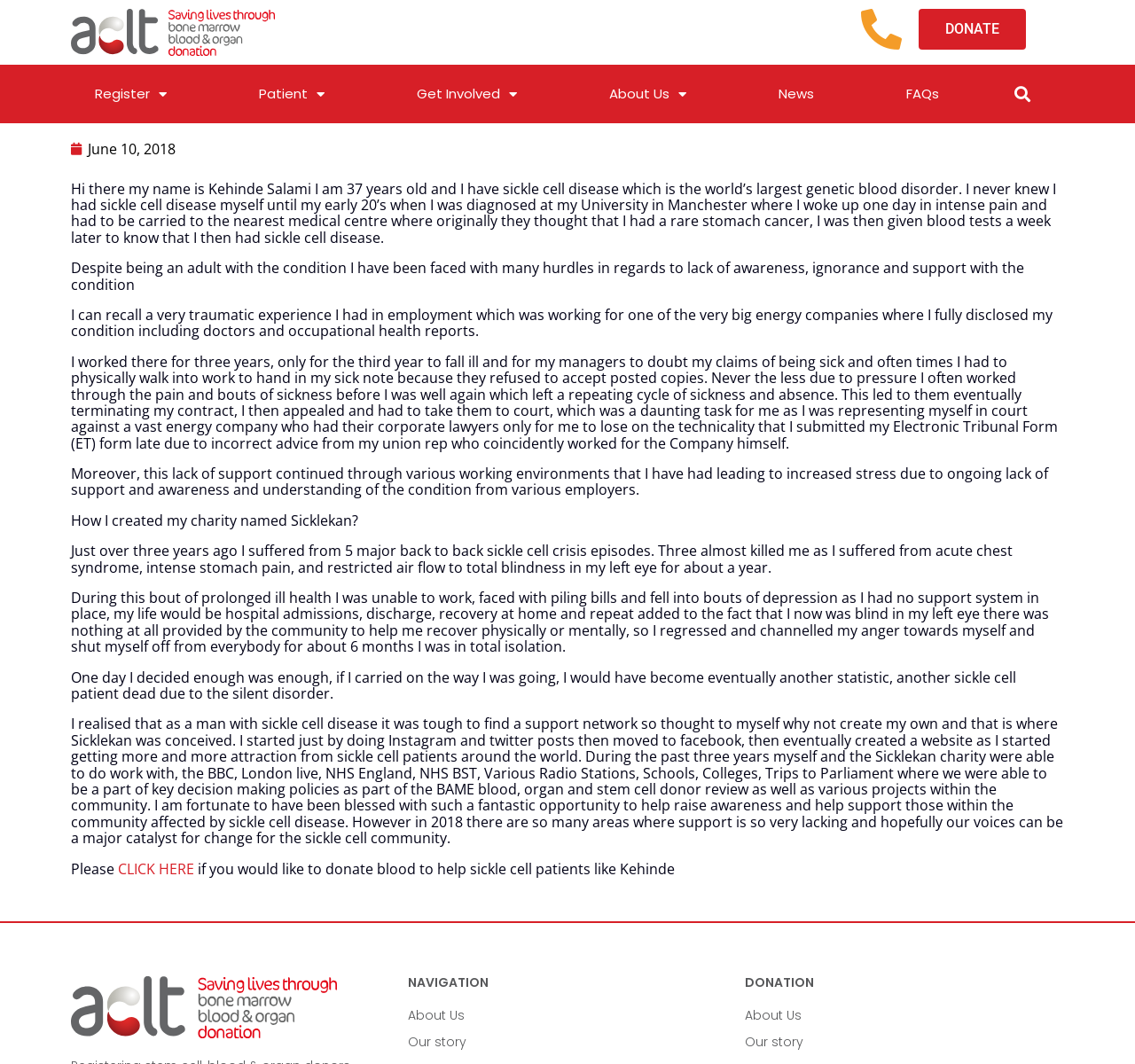Answer this question in one word or a short phrase: What is the author's goal for creating the charity?

To raise awareness and support